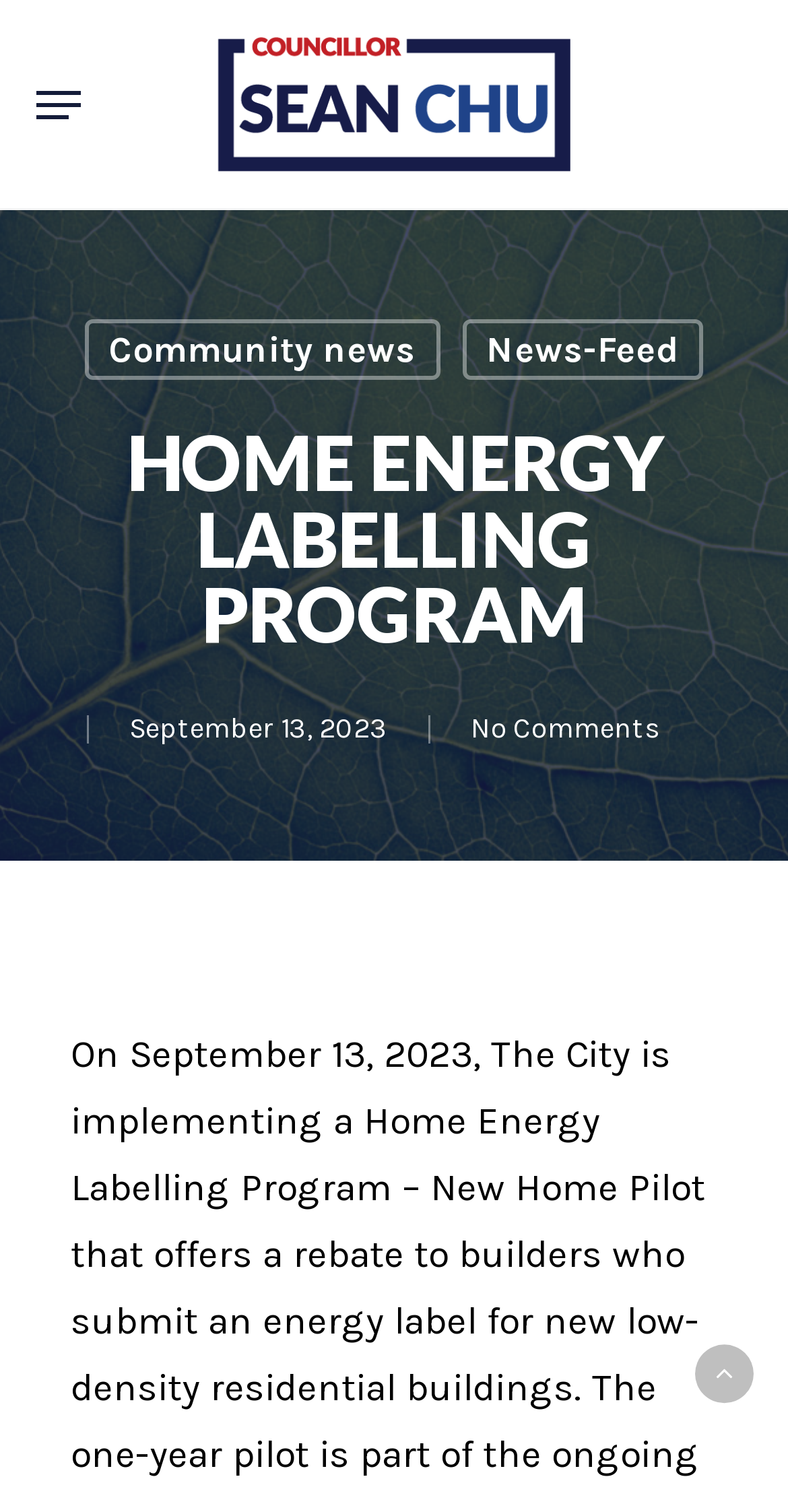Provide a one-word or short-phrase answer to the question:
How many links are there in the navigation menu?

At least 2